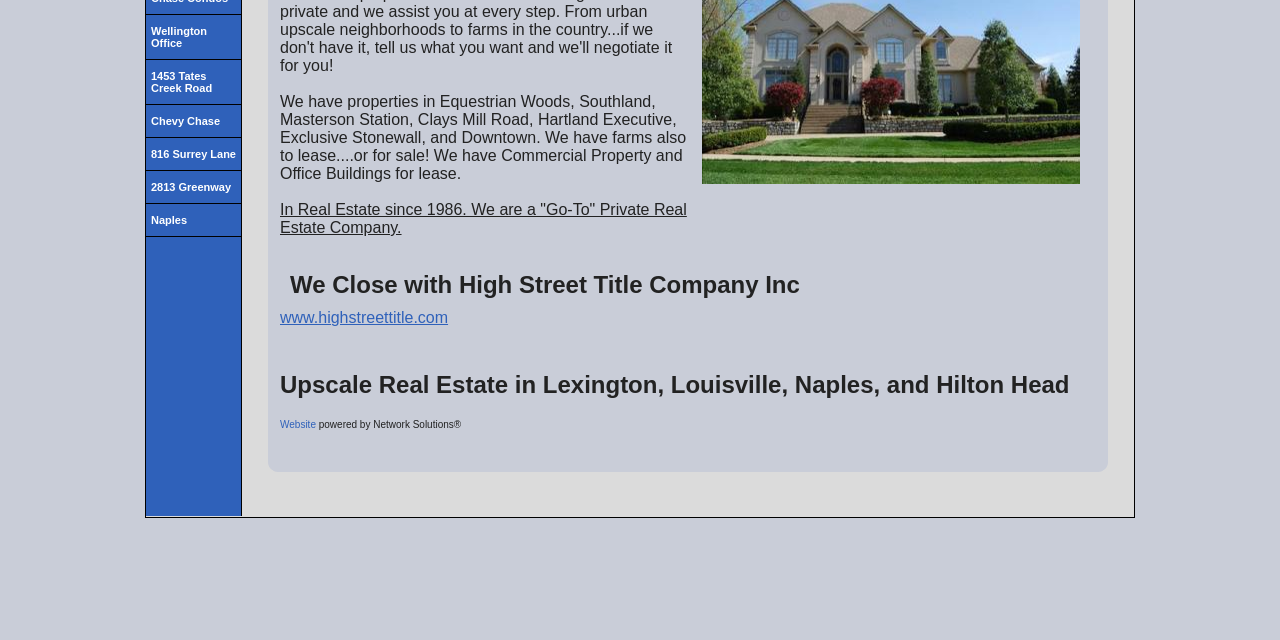Using the element description: "1453 Tates Creek Road", determine the bounding box coordinates for the specified UI element. The coordinates should be four float numbers between 0 and 1, [left, top, right, bottom].

[0.114, 0.092, 0.188, 0.162]